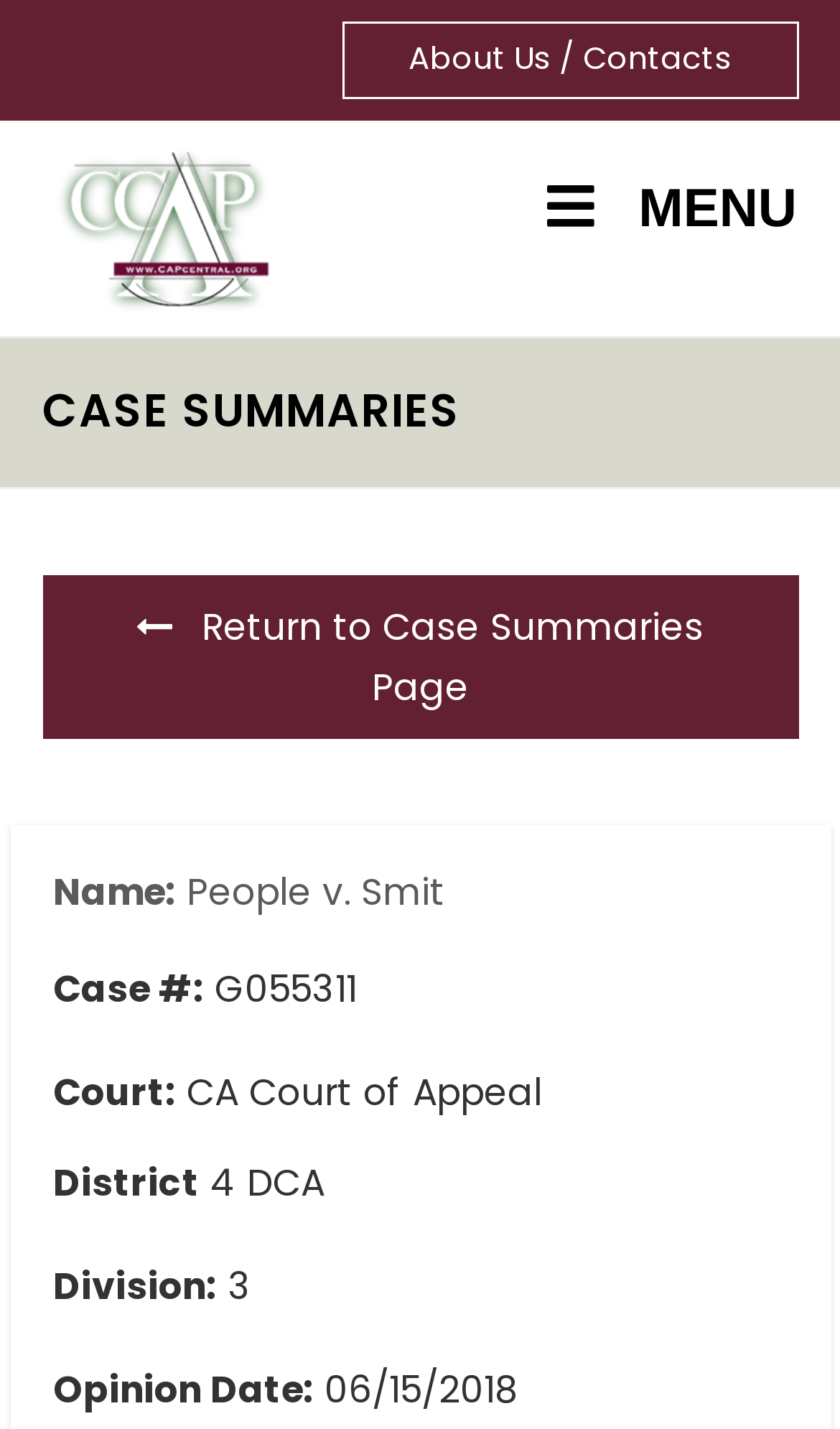What is the court of appeal for this case?
Examine the image and give a concise answer in one word or a short phrase.

CA Court of Appeal